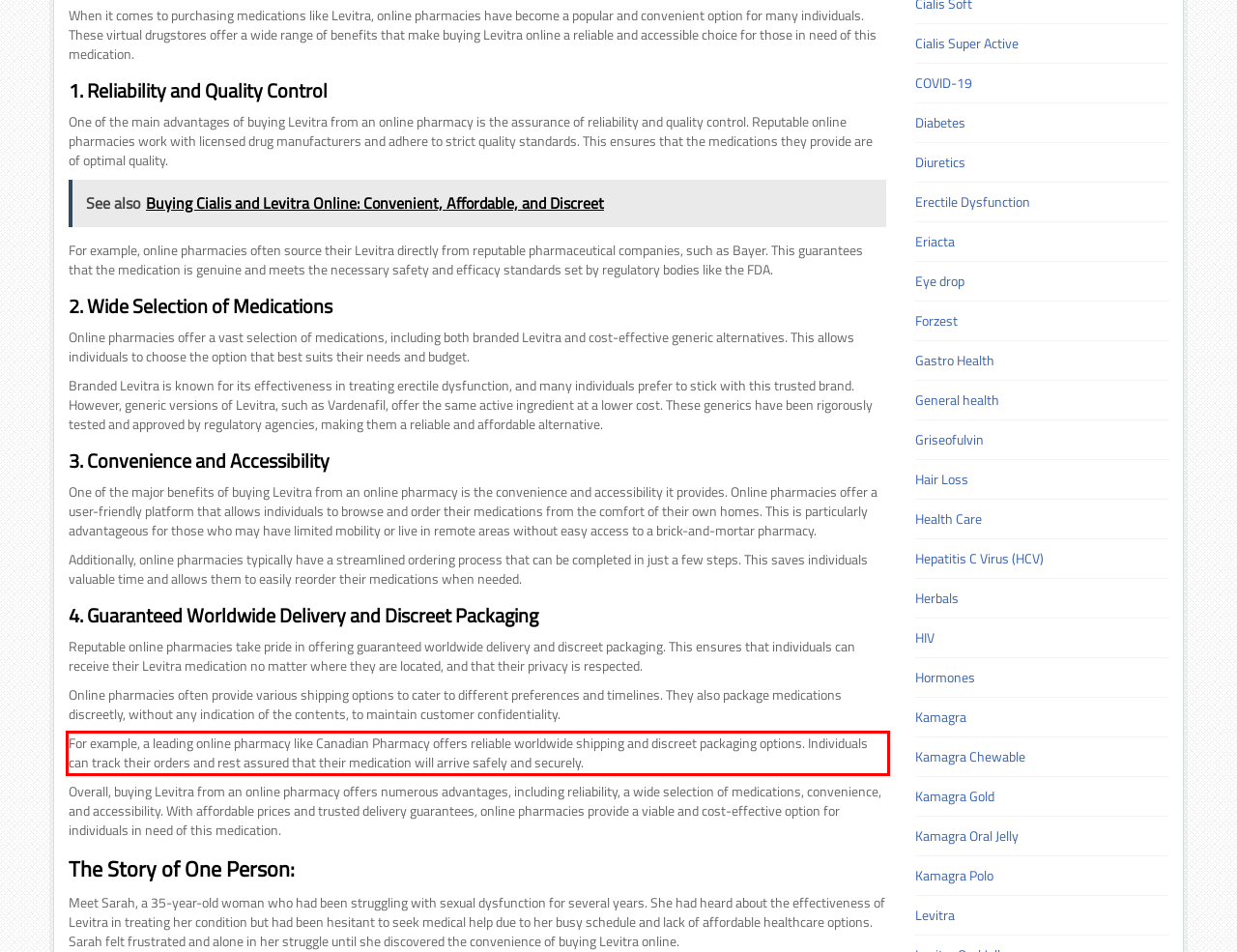Please use OCR to extract the text content from the red bounding box in the provided webpage screenshot.

For example, a leading online pharmacy like Canadian Pharmacy offers reliable worldwide shipping and discreet packaging options. Individuals can track their orders and rest assured that their medication will arrive safely and securely.